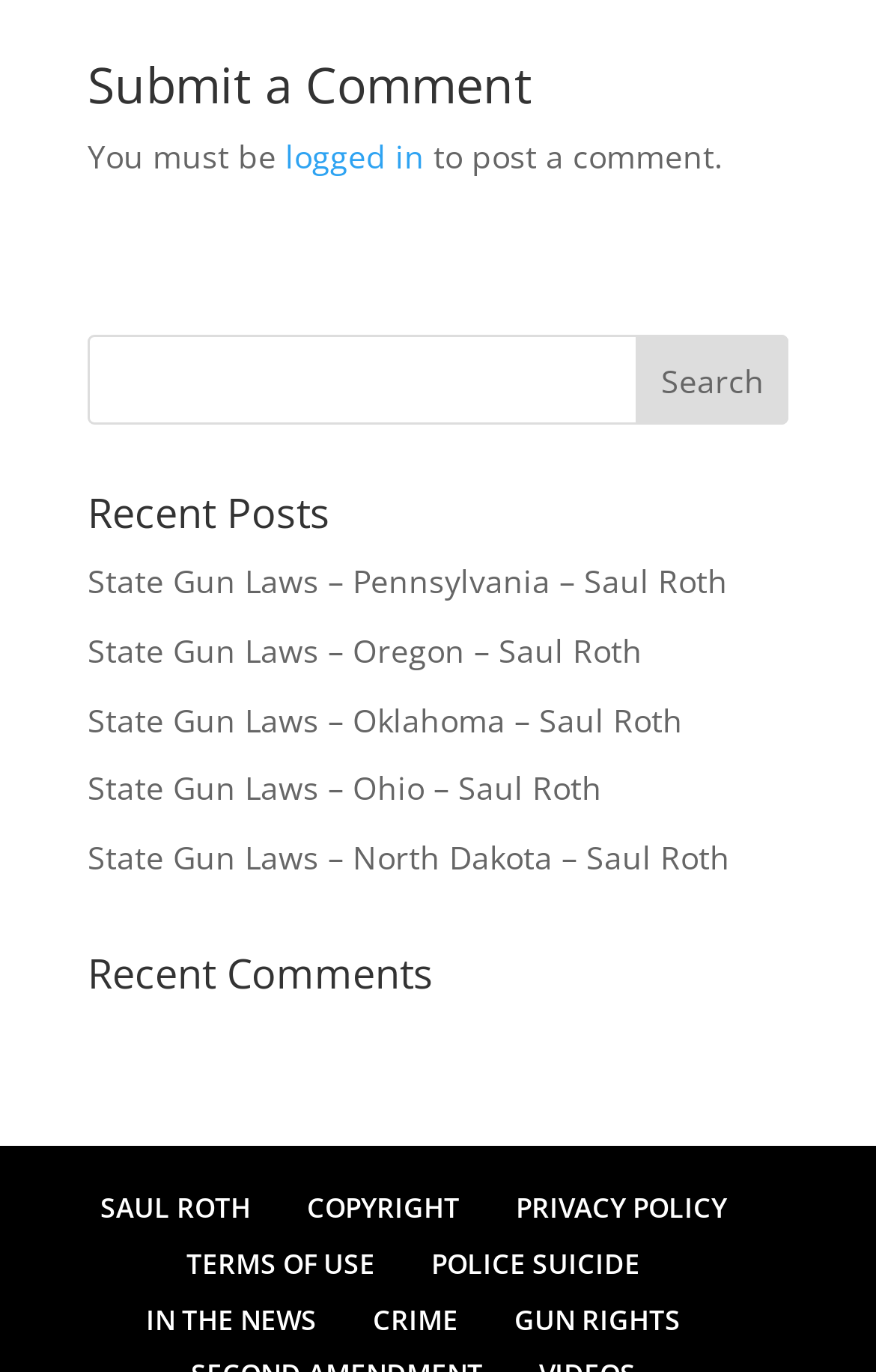Find the bounding box coordinates of the clickable region needed to perform the following instruction: "View recent post 'State Gun Laws – Pennsylvania – Saul Roth'". The coordinates should be provided as four float numbers between 0 and 1, i.e., [left, top, right, bottom].

[0.1, 0.408, 0.831, 0.439]